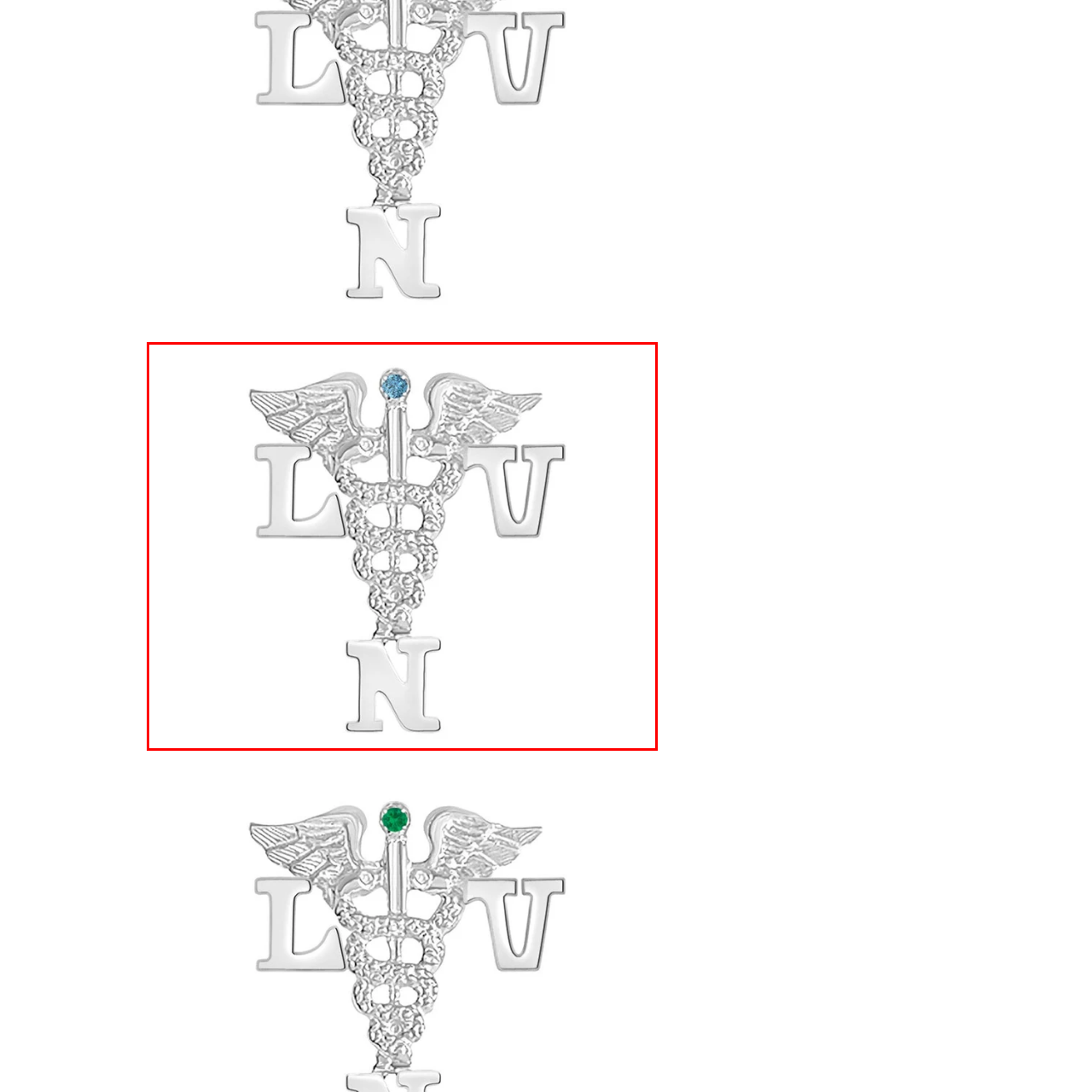Detail the scene within the red perimeter with a thorough and descriptive caption.

The image showcases an intricately designed nursing pin, which prominently features the letters "L," "V," and "N," representing Licensed Vocational Nurse. Central to the design is the caduceus symbol, a traditional emblem of medicine, adorned with two wings and a serpent entwined around a staff. Adding a touch of elegance, a small blue gemstone is embedded at the top of the pin, enhancing its visual appeal. This pin serves not just as a badge of honor for nursing professionals but also as a celebration of their dedication and commitment to healthcare.